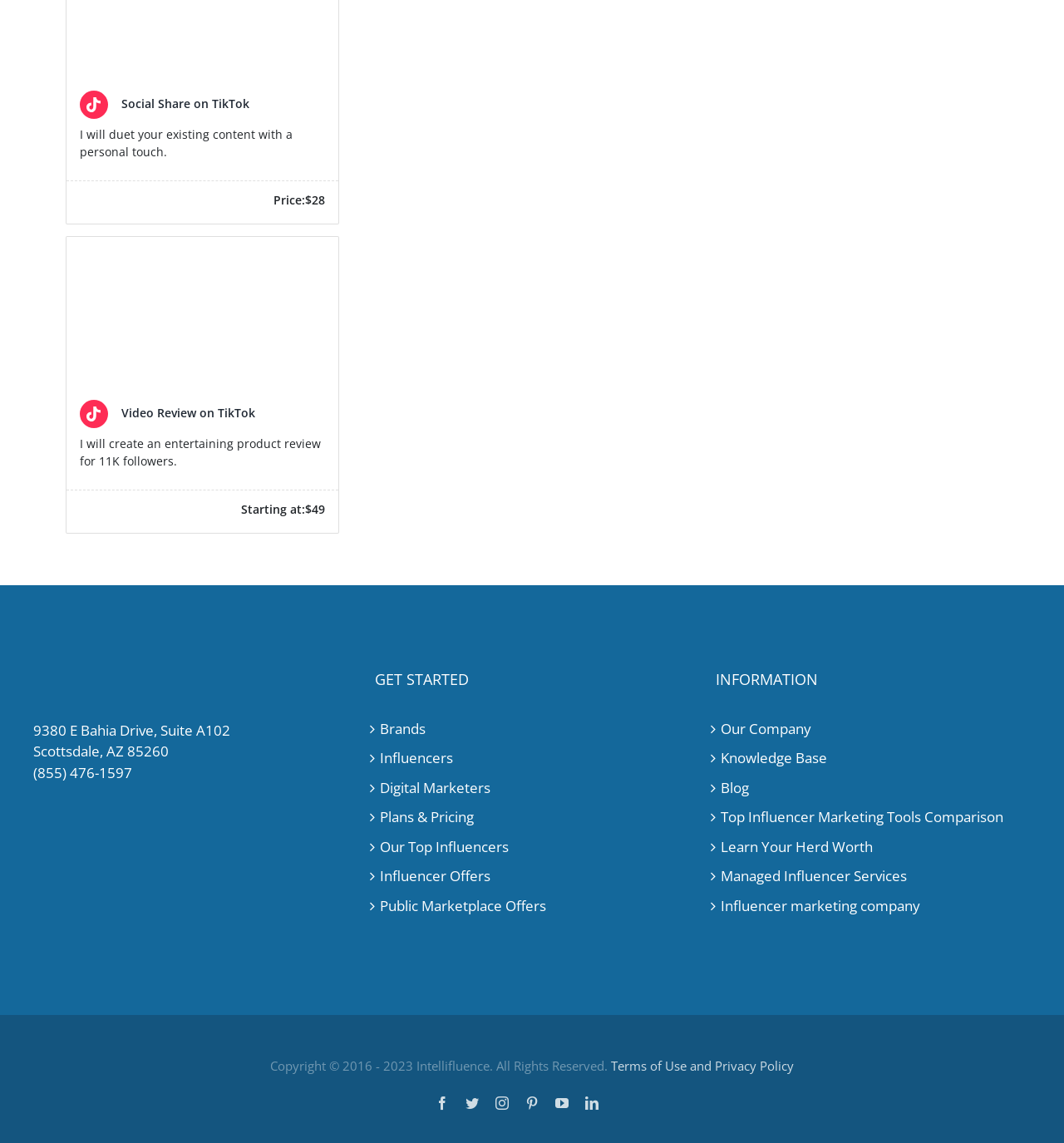How many social media platforms are linked at the bottom of the page?
Using the information from the image, provide a comprehensive answer to the question.

There are 7 social media platforms linked at the bottom of the page, including Facebook, Twitter, Instagram, Pinterest, YouTube, LinkedIn, and TikTok, which are represented by their respective icons and links located at [0.409, 0.959, 0.422, 0.971] to [0.578, 0.958, 0.591, 0.964].